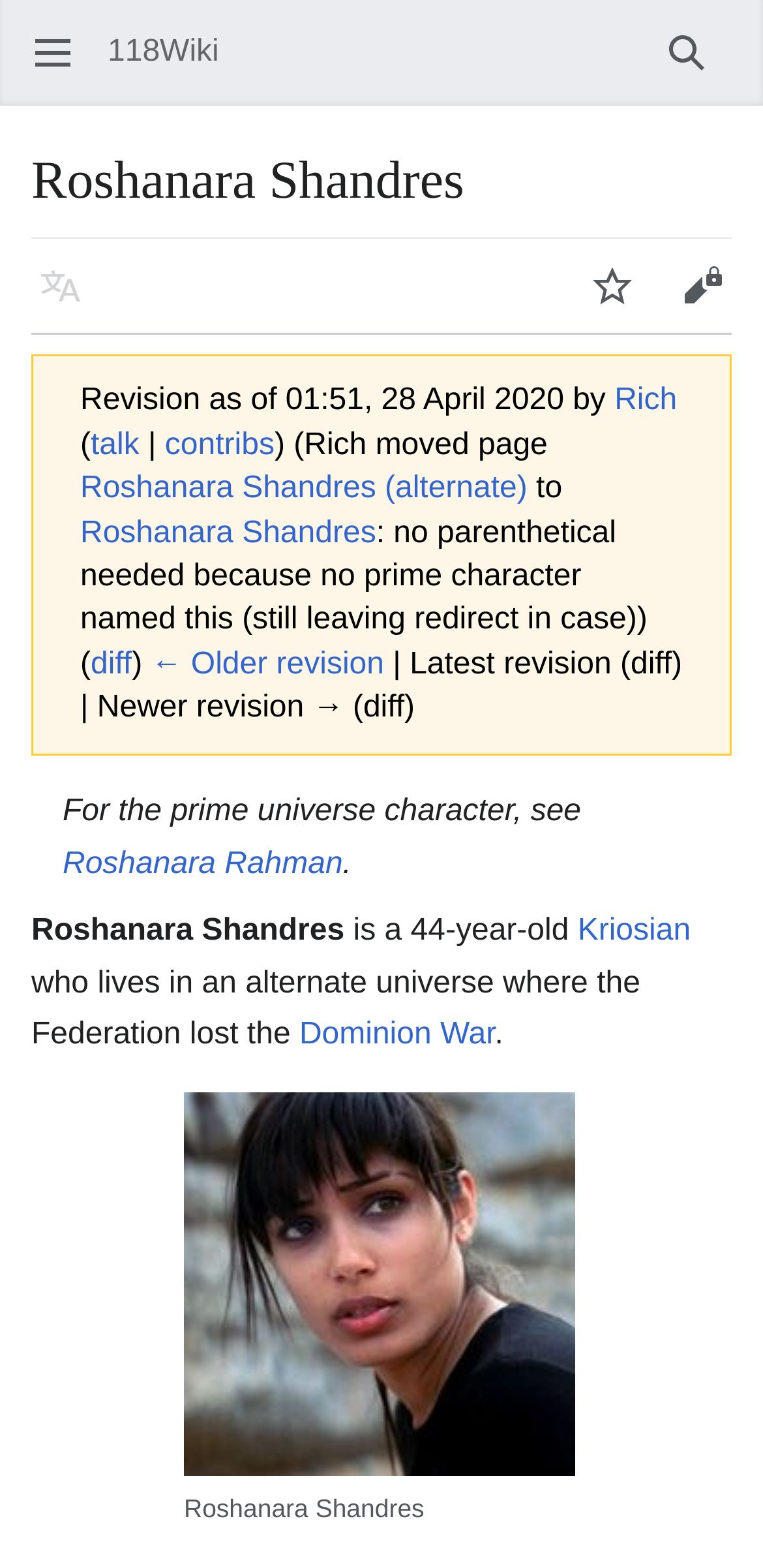Provide the bounding box coordinates, formatted as (top-left x, top-left y, bottom-right x, bottom-right y), with all values being floating point numbers between 0 and 1. Identify the bounding box of the UI element that matches the description: Roshanara Rahman

[0.082, 0.54, 0.449, 0.562]